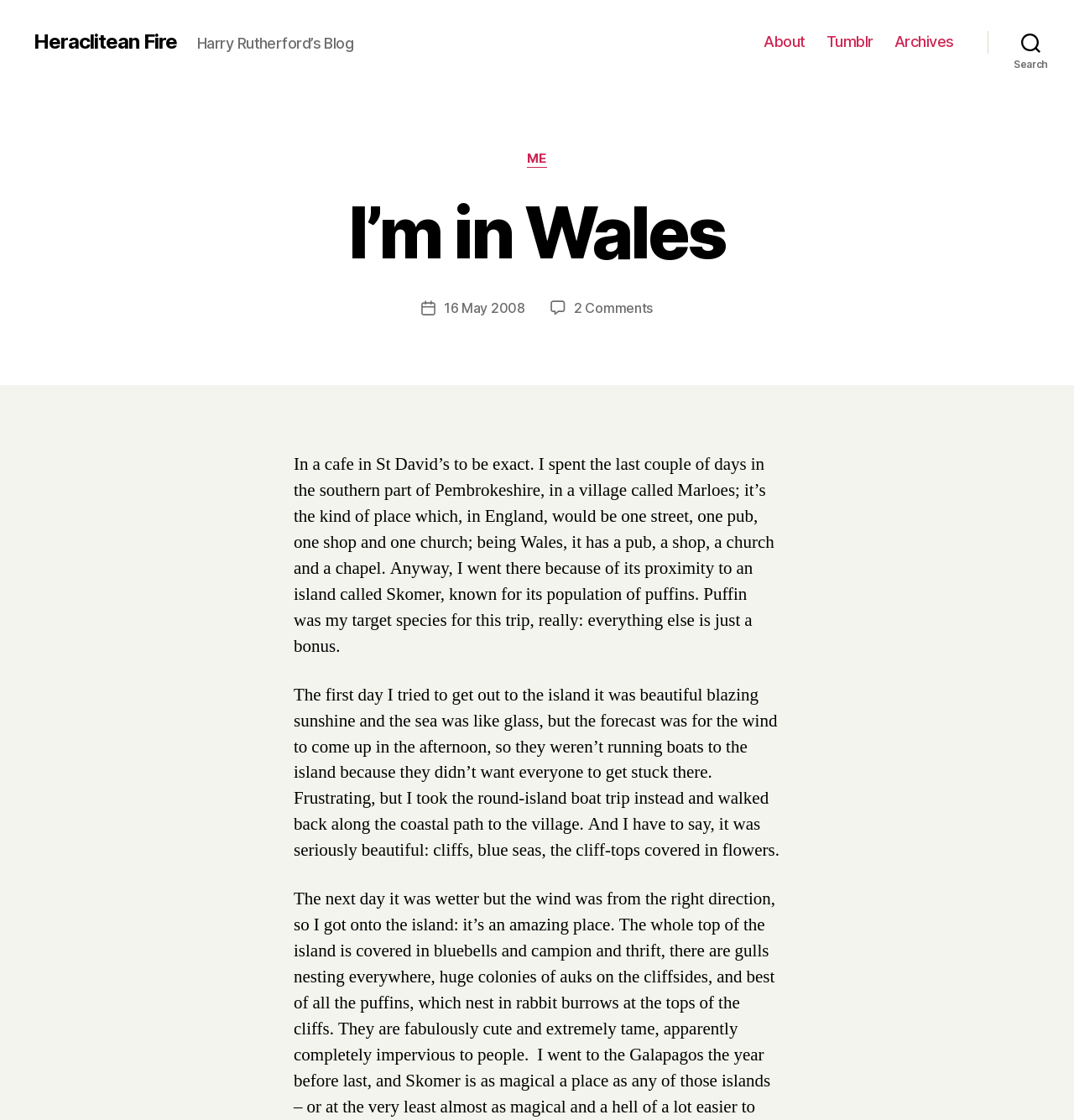Identify the bounding box of the UI component described as: "Heraclitean Fire".

[0.031, 0.028, 0.165, 0.046]